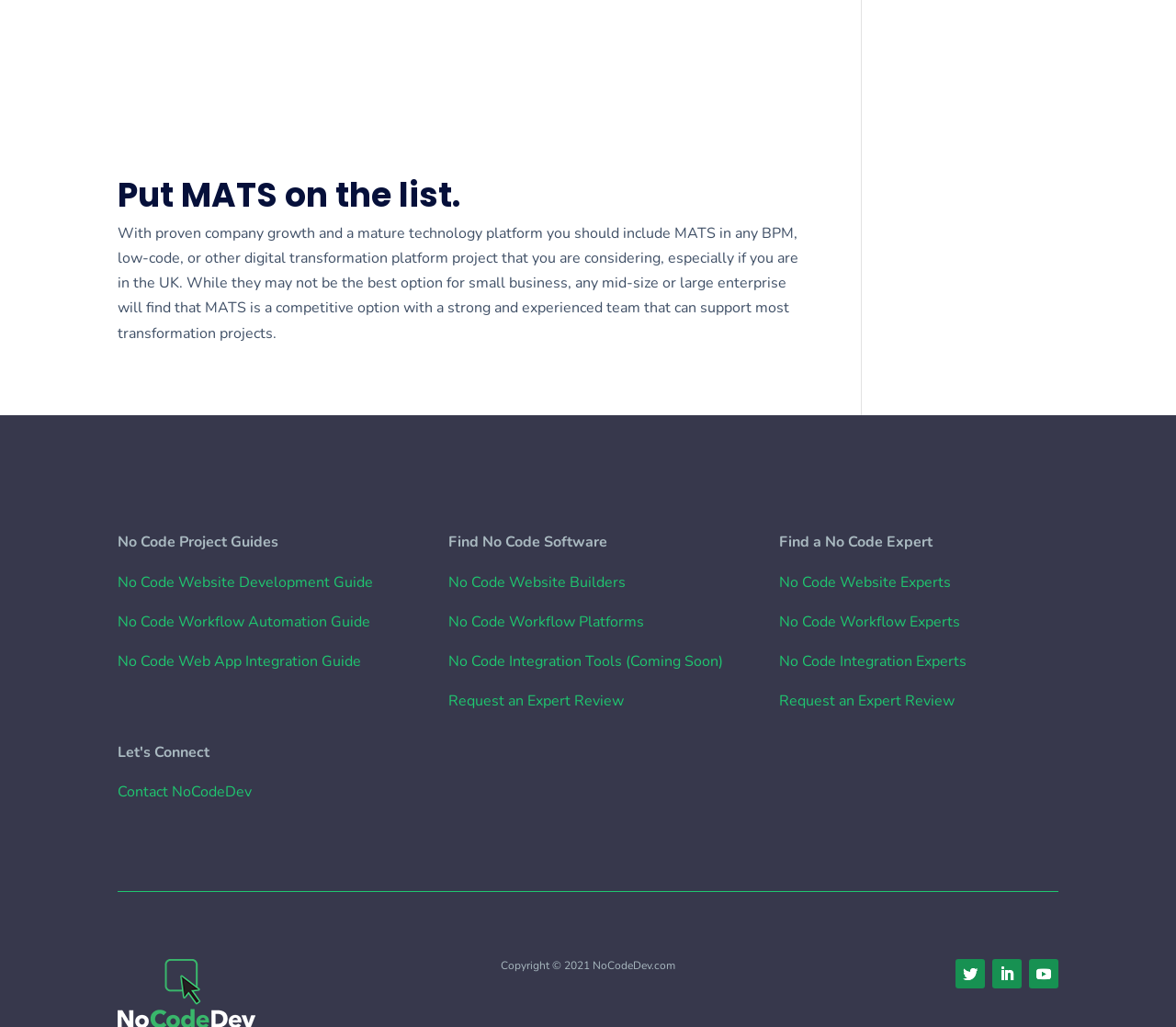Specify the bounding box coordinates of the region I need to click to perform the following instruction: "Contact NoCodeDev". The coordinates must be four float numbers in the range of 0 to 1, i.e., [left, top, right, bottom].

[0.1, 0.761, 0.214, 0.781]